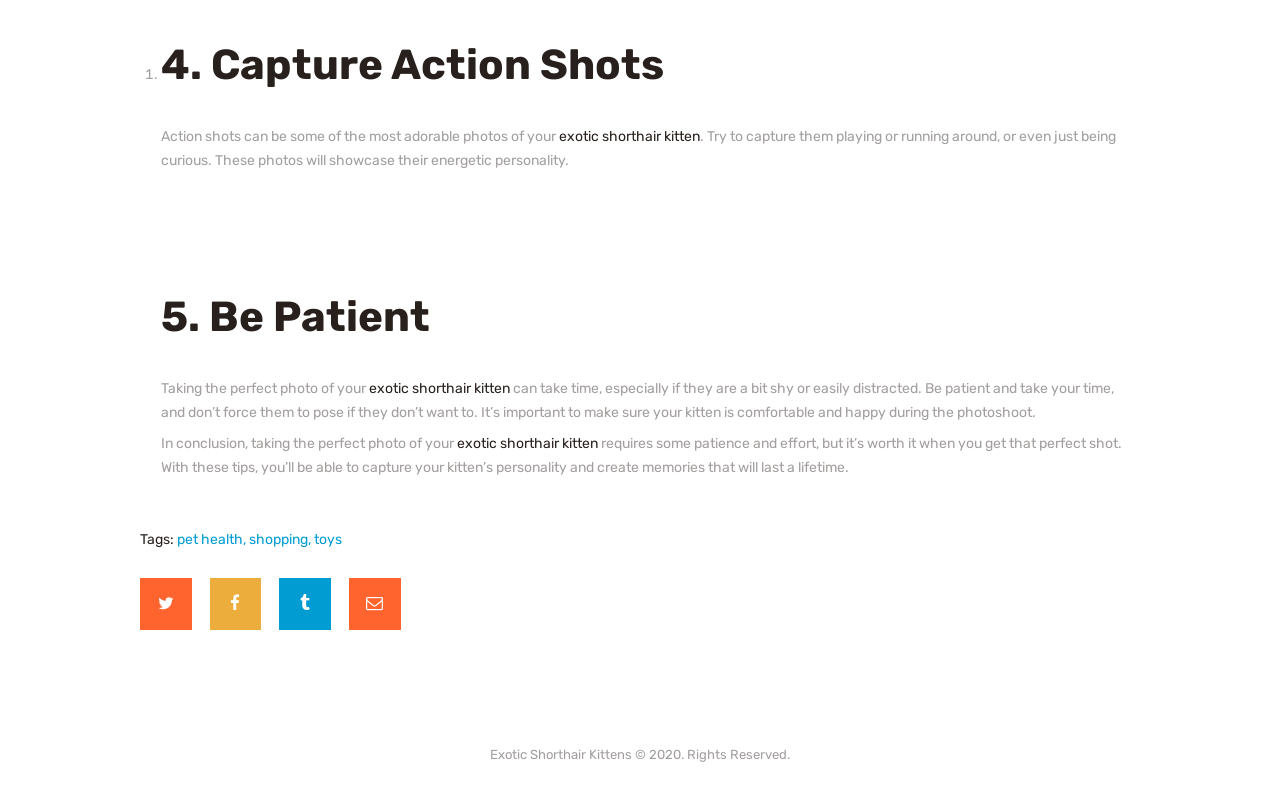Find the bounding box of the element with the following description: "Horsefinders.com". The coordinates must be four float numbers between 0 and 1, formatted as [left, top, right, bottom].

None